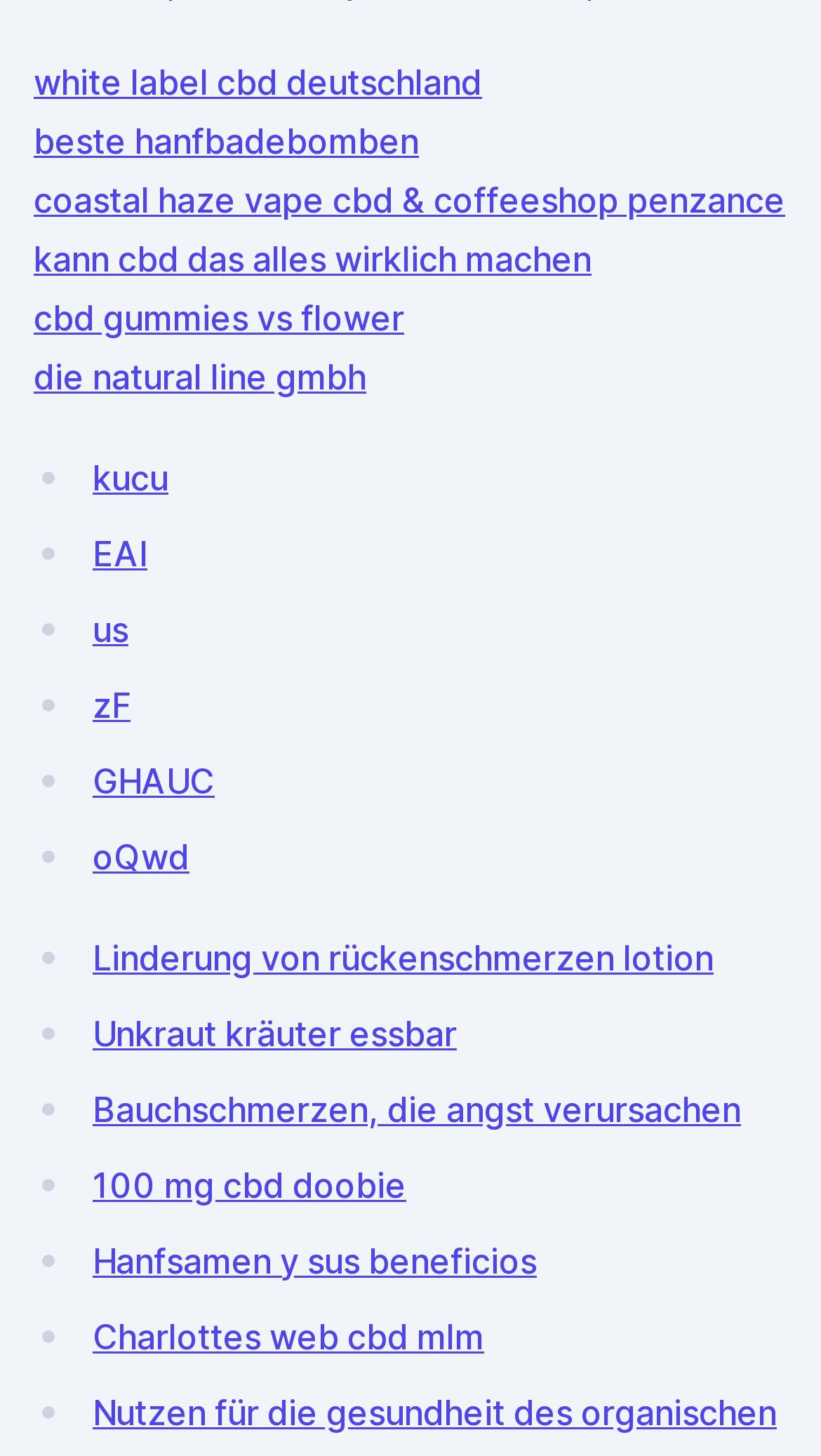Using the given element description, provide the bounding box coordinates (top-left x, top-left y, bottom-right x, bottom-right y) for the corresponding UI element in the screenshot: Unkraut kräuter essbar

[0.113, 0.695, 0.556, 0.724]